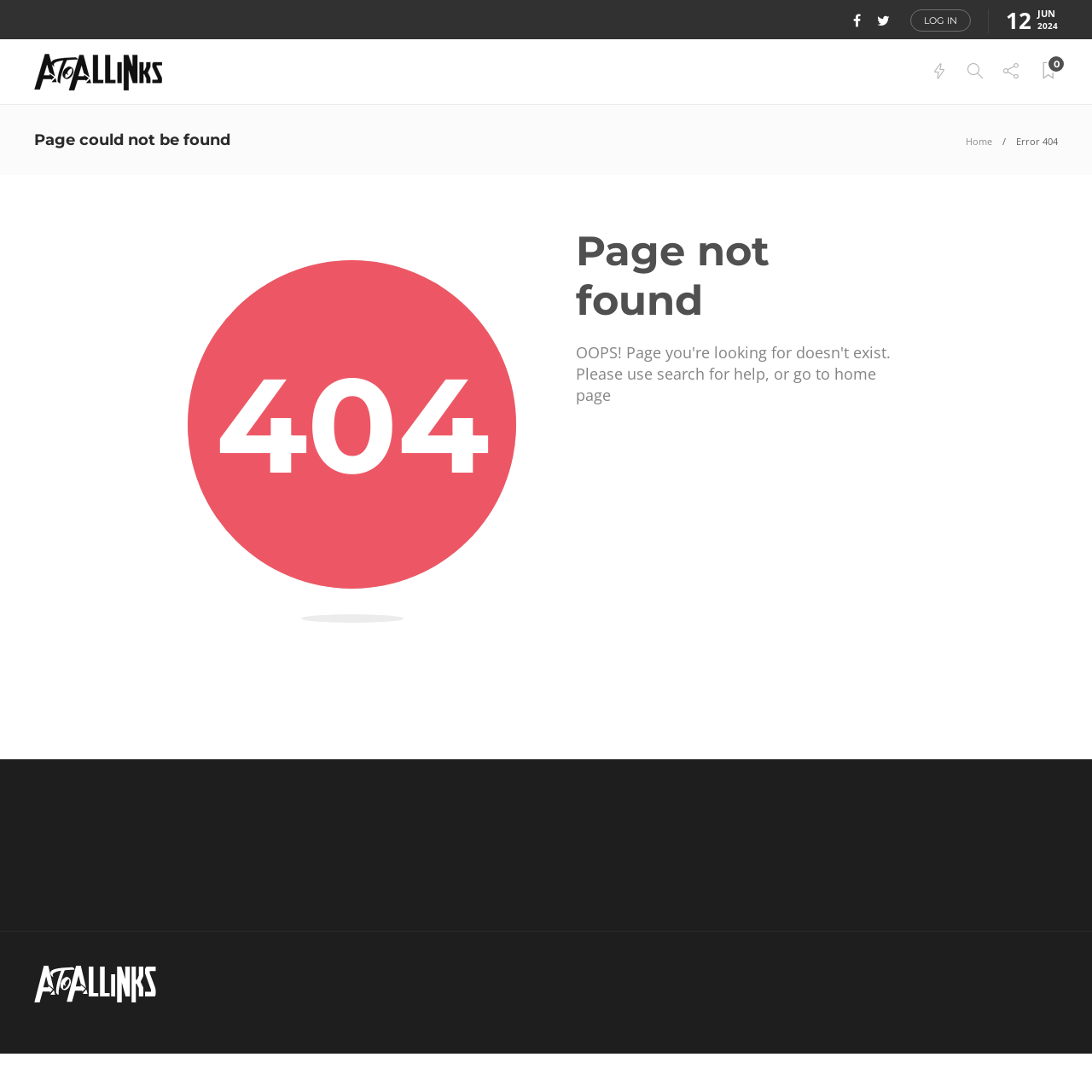Is there an image on the page?
Using the image as a reference, answer the question with a short word or phrase.

Yes